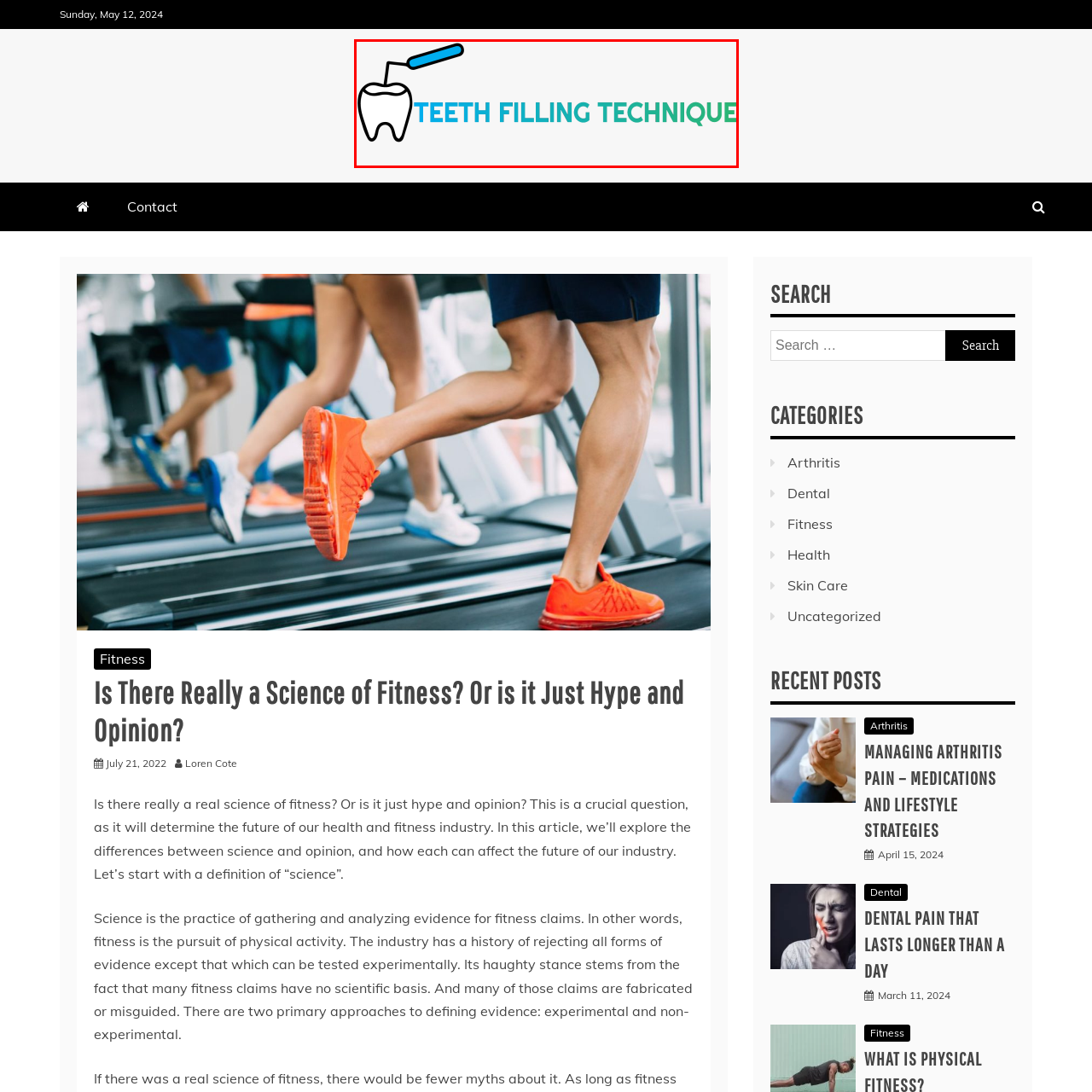Carefully inspect the area of the image highlighted by the red box and deliver a detailed response to the question below, based on your observations: What is the color of the dental tool?

The dental tool, resembling a small syringe or applicator, is illustrated in blue, which indicates that the color of the dental tool is blue.